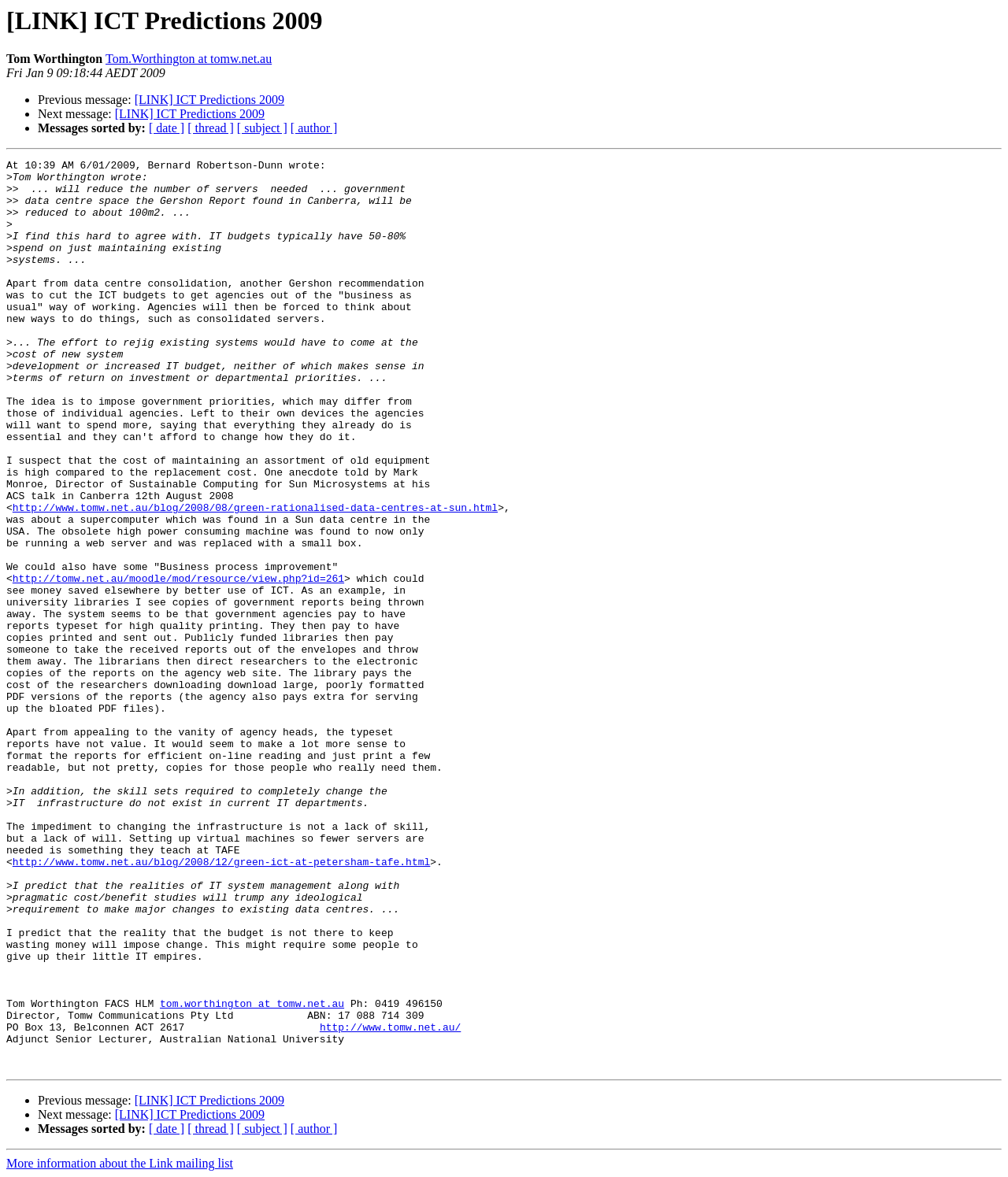Could you find the bounding box coordinates of the clickable area to complete this instruction: "Sort messages by date"?

[0.148, 0.103, 0.183, 0.115]